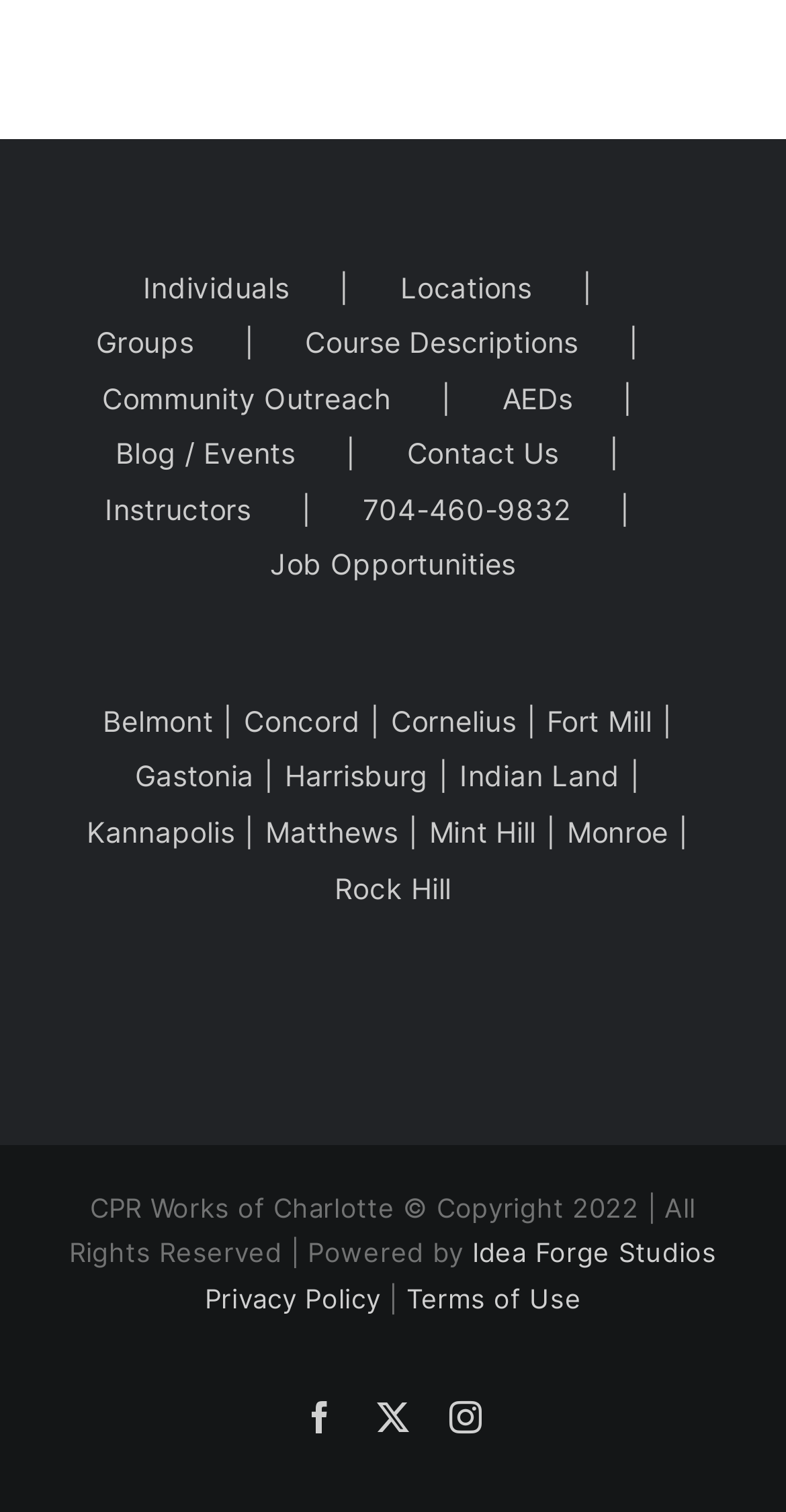What is the phone number mentioned on the webpage?
Please provide a single word or phrase based on the screenshot.

704-460-9832